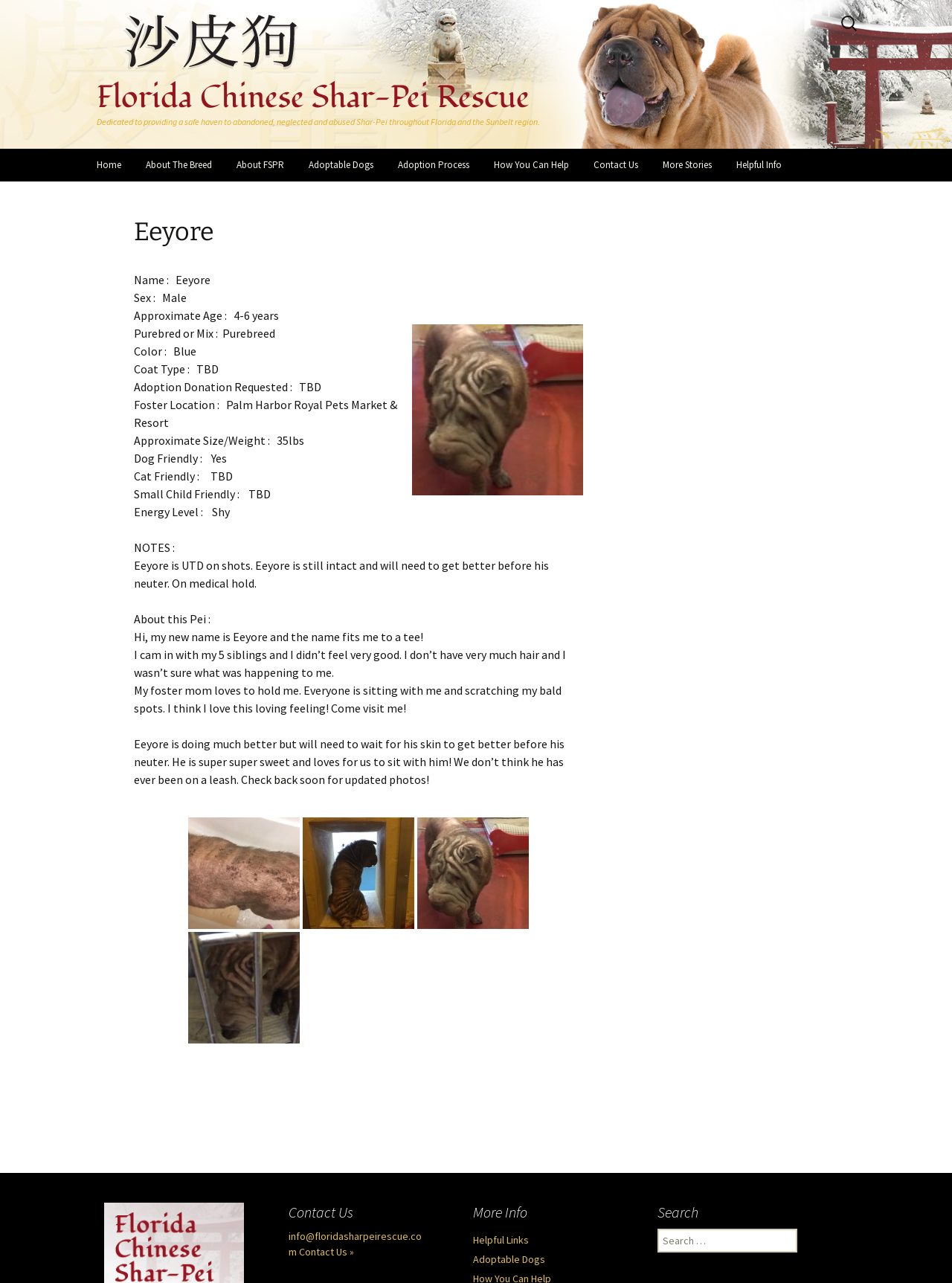What is the approximate age of the dog Eeyore?
Carefully analyze the image and provide a thorough answer to the question.

I found the text 'Approximate Age : 4-6 years' on the page, which indicates that Eeyore is approximately 4-6 years old.